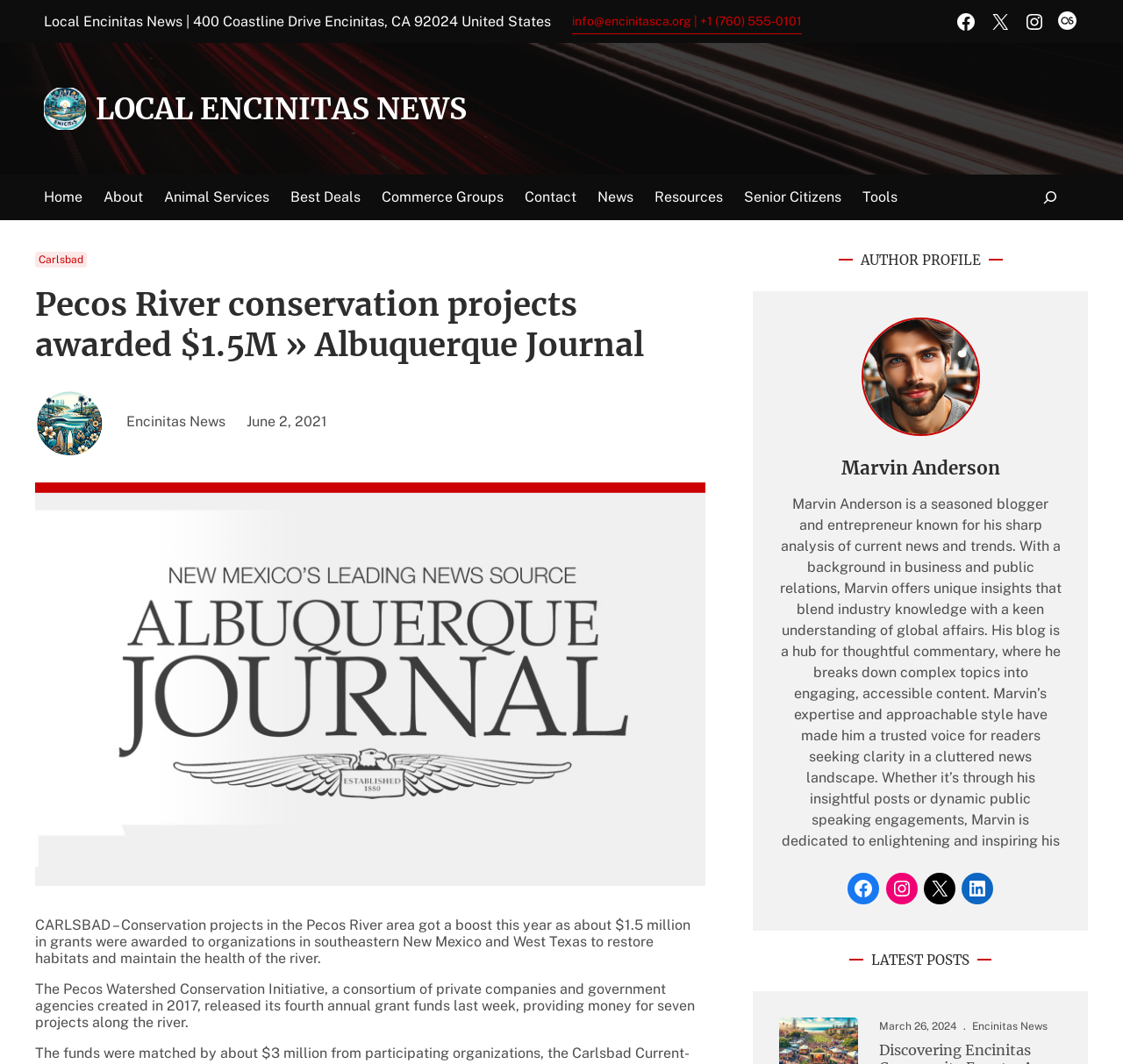Examine the screenshot and answer the question in as much detail as possible: What is the date of the latest post?

I found the answer by looking at the LATEST POSTS section, where I saw a time element with the text 'March 26, 2024'. This suggests that the latest post was published on this date.